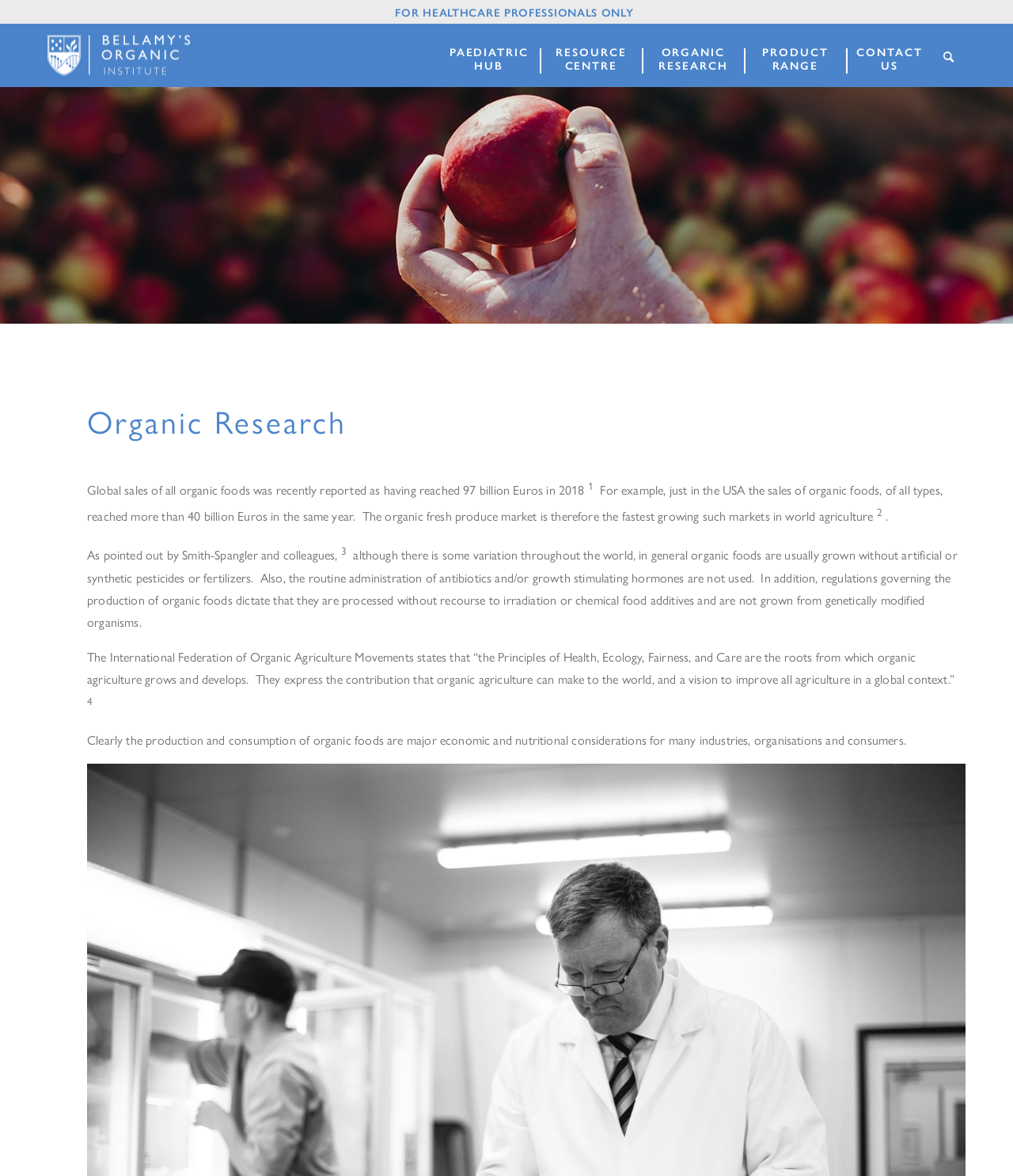Using the element description: "Organic Research", determine the bounding box coordinates for the specified UI element. The coordinates should be four float numbers between 0 and 1, [left, top, right, bottom].

[0.634, 0.023, 0.735, 0.076]